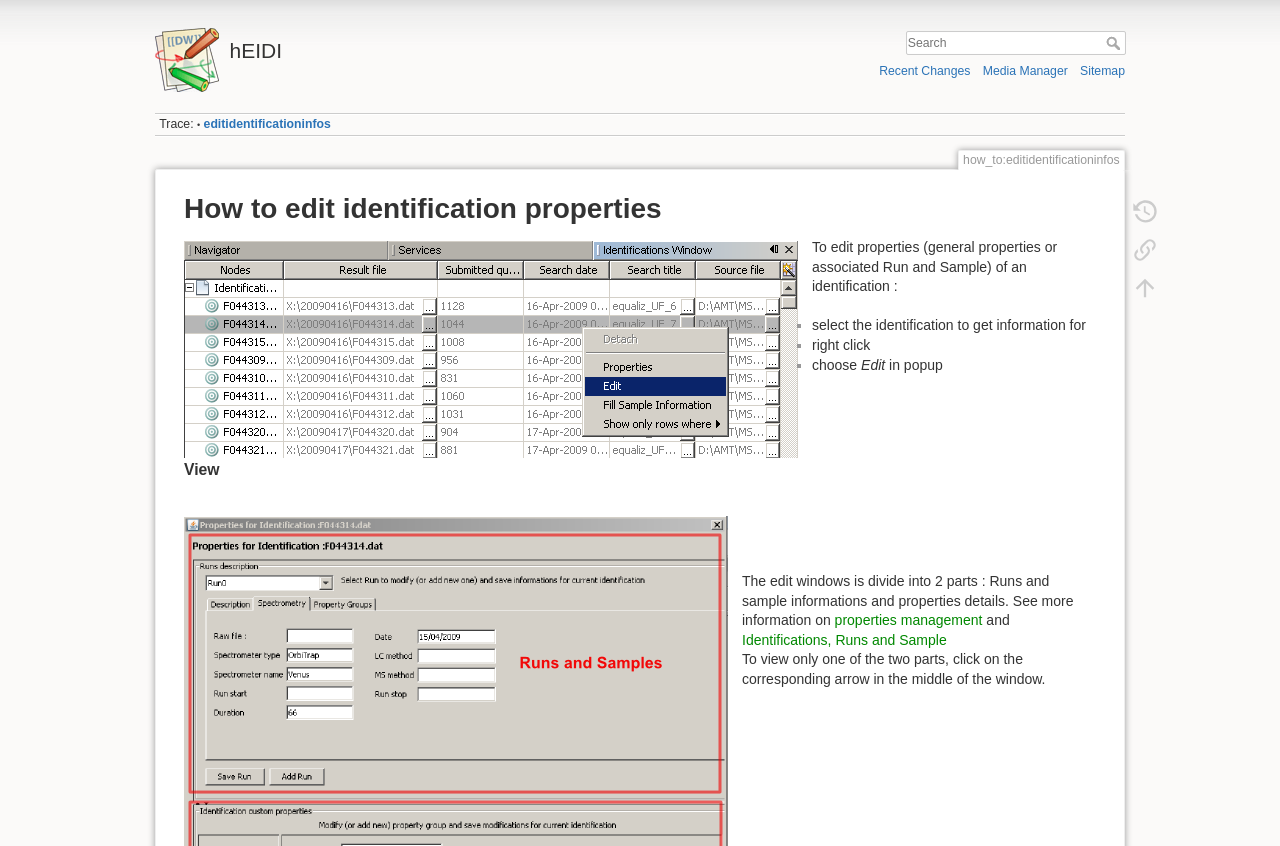Generate a thorough caption that explains the contents of the webpage.

The webpage is about editing identification information, specifically on how to edit identification properties. At the top, there is a heading "hEIDI" which is also a link. Below it, there is a search bar with a textbox and a "Search" button. 

To the right of the search bar, there are three links: "Recent Changes", "Media Manager", and "Sitemap". 

Below the search bar, there is a section with a heading "How to edit identification properties". This section contains an image and a paragraph of text explaining how to edit properties of an identification. The text is divided into a list of three steps, each marked with a bullet point. The steps are: selecting the identification to get information for, right-clicking, and choosing "Edit" in the popup.

Further down, there is another section with a heading "View". This section explains that the edit window is divided into two parts: runs and sample information, and properties details. There are links to more information on properties management and identifications, runs, and samples. 

At the bottom right of the page, there are three links: "Old revisions", "Backlinks", and "Back to top", each with an accompanying icon.